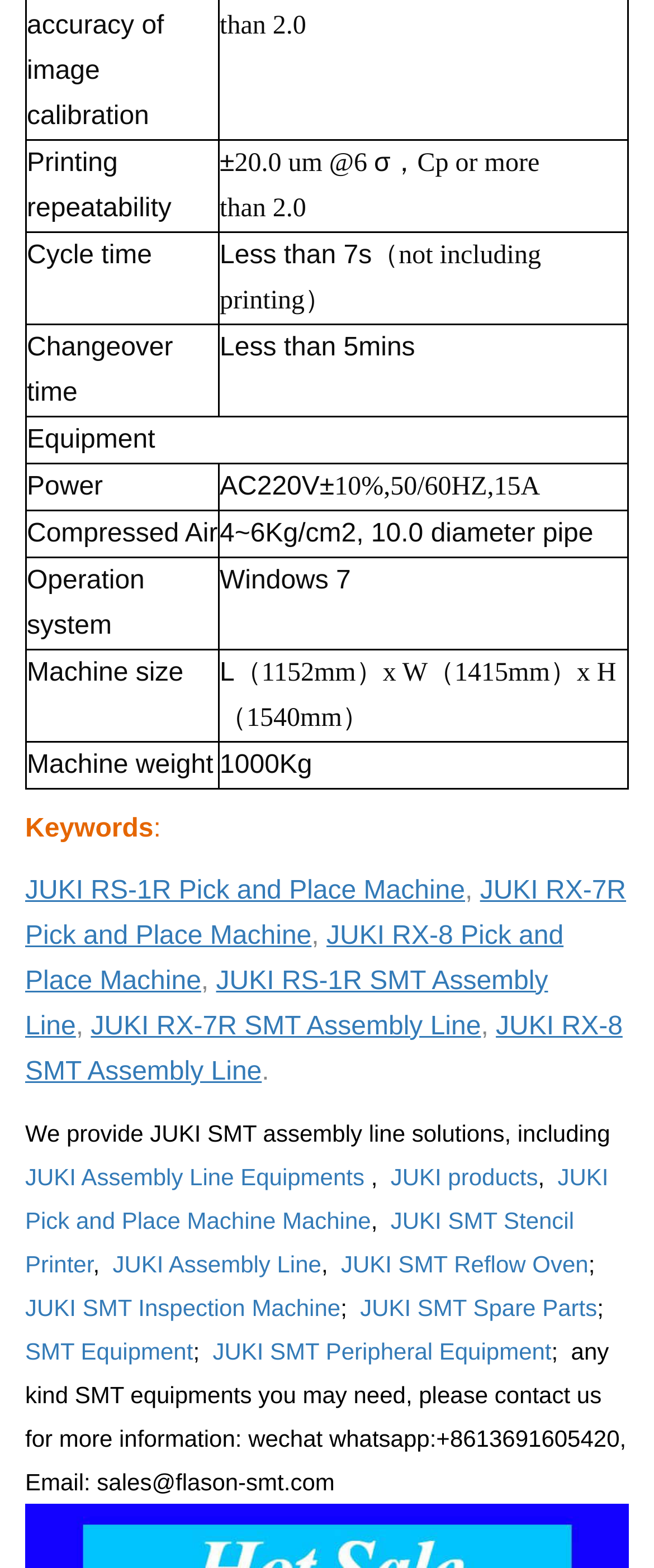Provide the bounding box coordinates of the section that needs to be clicked to accomplish the following instruction: "Check out How An App Can Help You With Yoga."

None